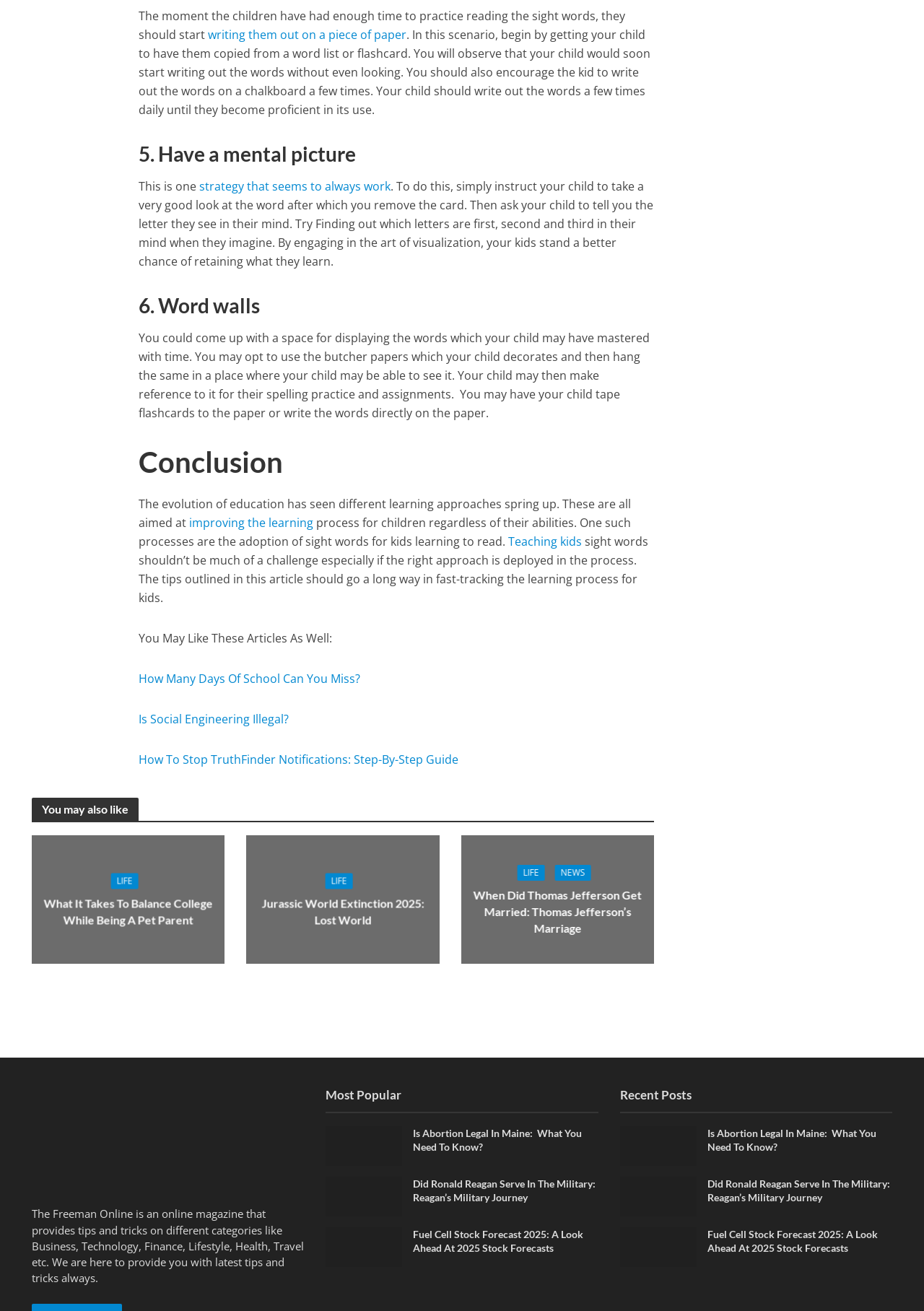What is the name of the online magazine that provides tips and tricks on different categories?
Provide a detailed and extensive answer to the question.

The name of the online magazine can be determined by reading the footer section of the webpage, which states 'The Freeman Online is an online magazine that provides tips and tricks on different categories like Business, Technology, Finance, Lifestyle, Health, Travel etc.'